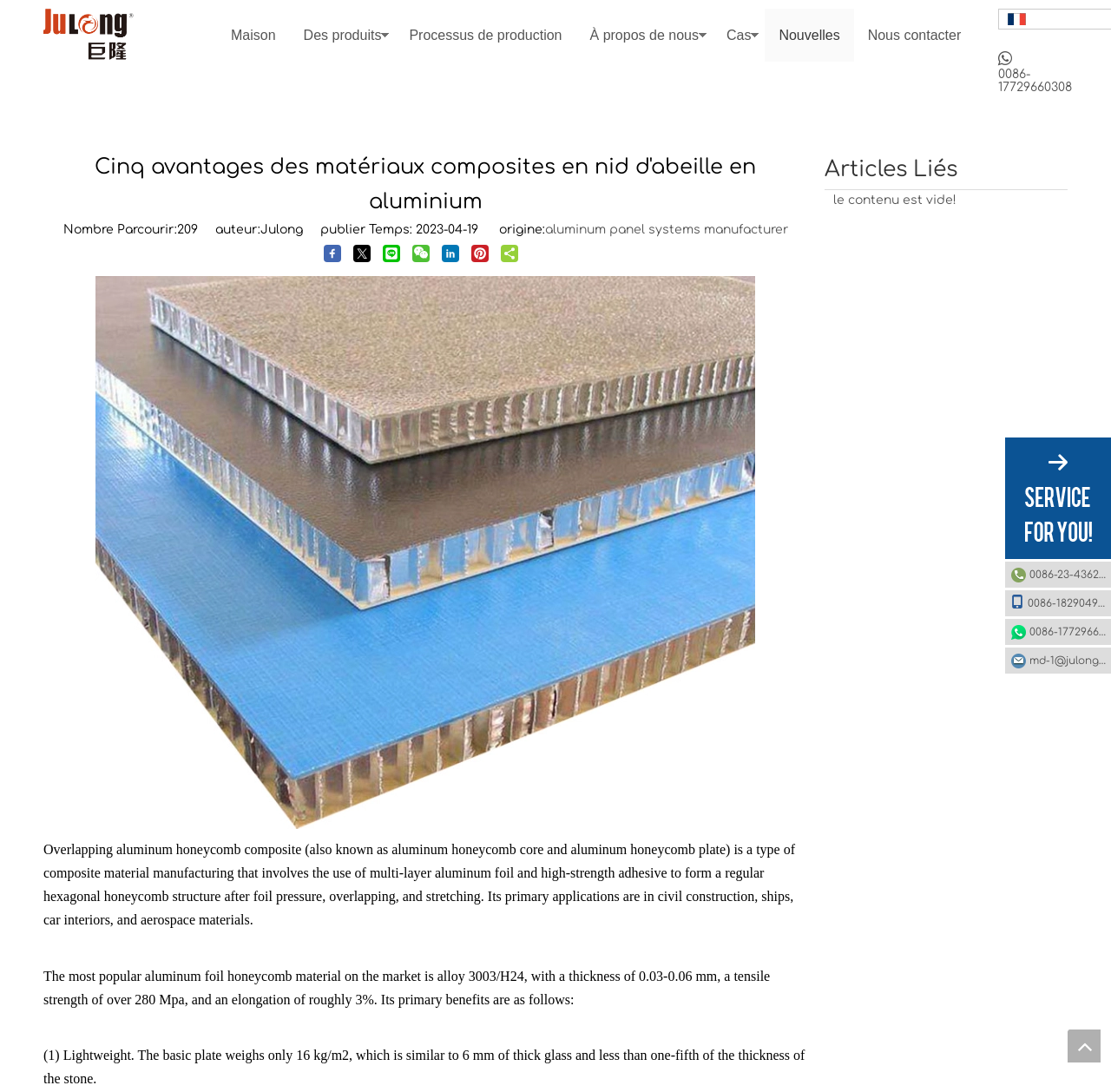How many links are provided for contacting the company?
Using the information from the image, give a concise answer in one word or a short phrase.

4